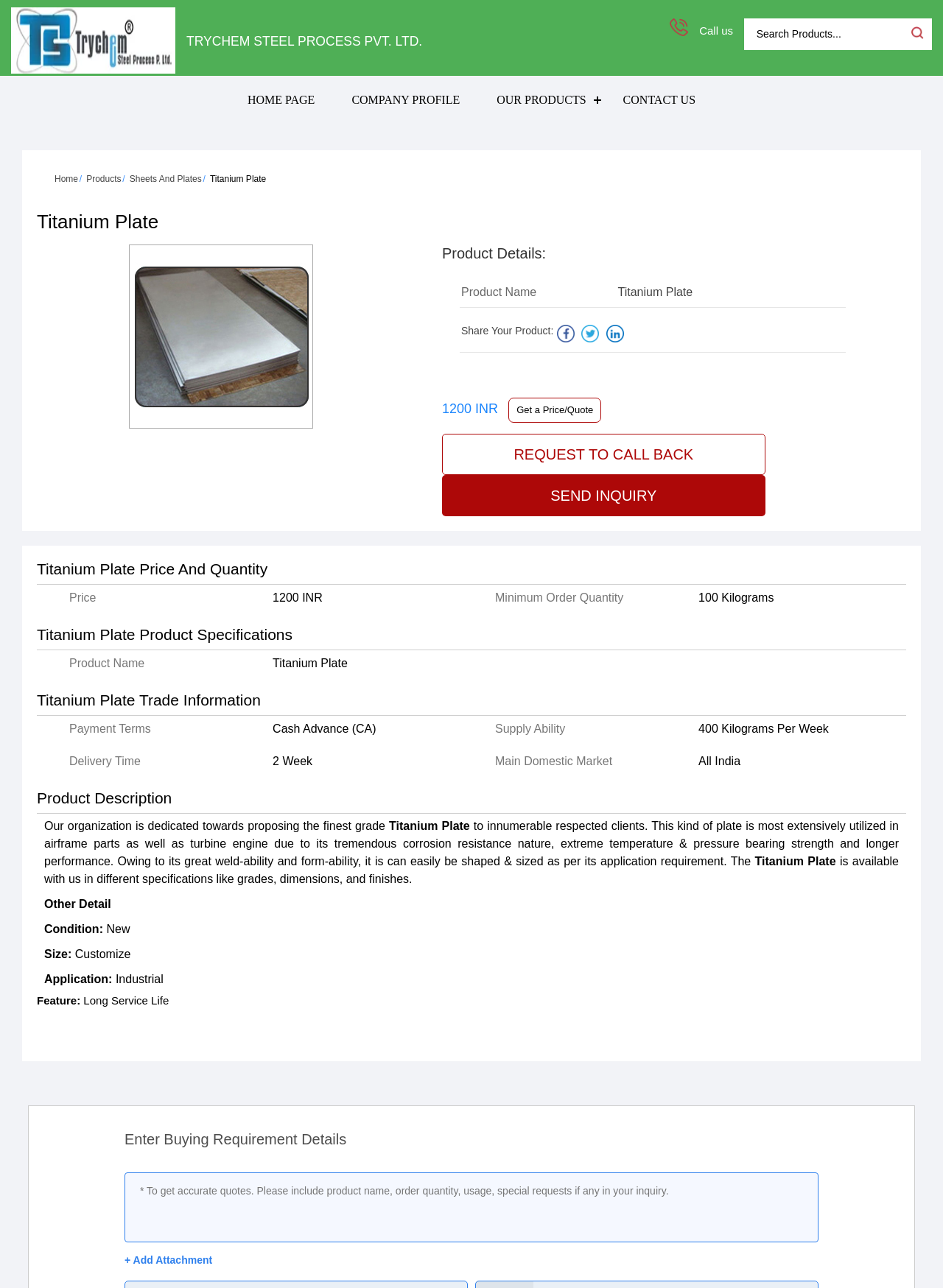Answer the question below in one word or phrase:
What is the price of the Titanium Plate?

1200 INR